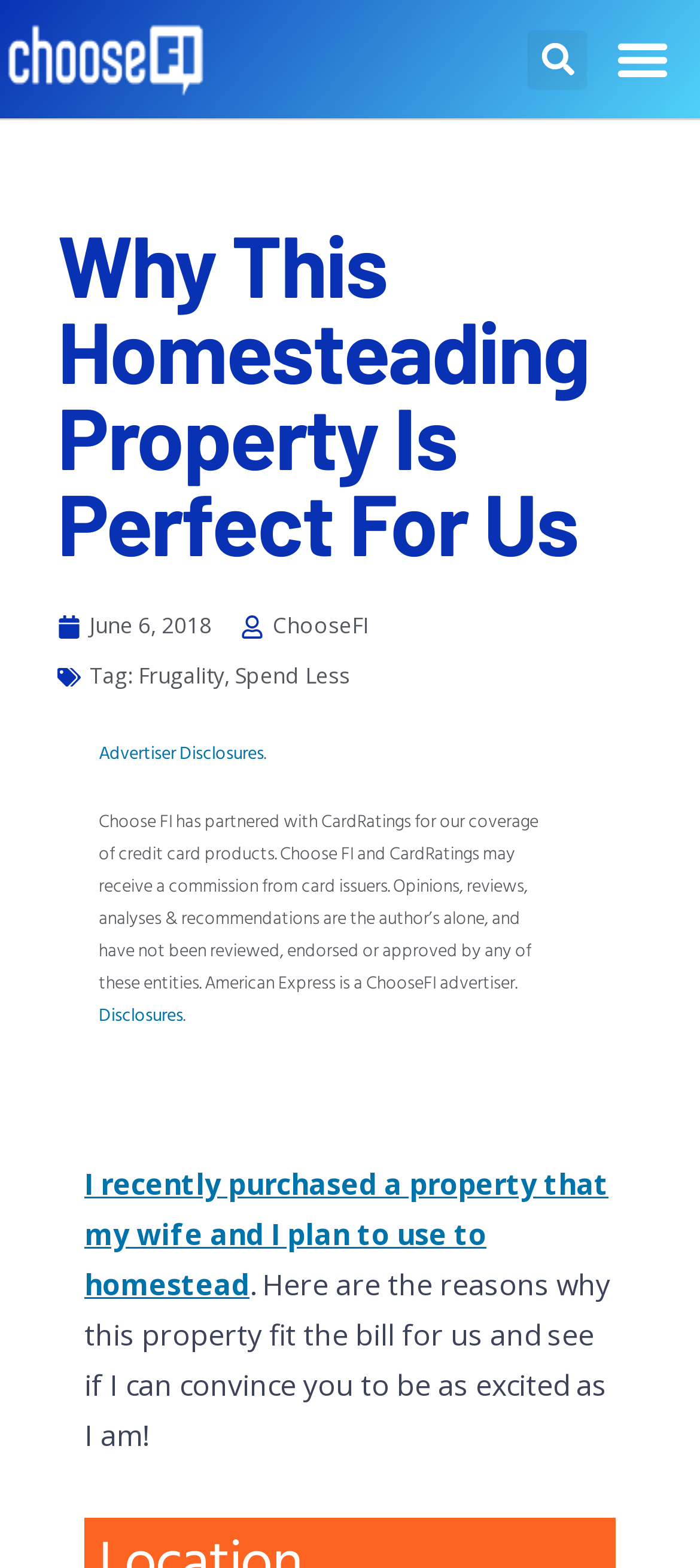Summarize the contents and layout of the webpage in detail.

The webpage is about the author's experience with choosing a homesteading property and the reasons behind their decision. At the top left corner, there is a logo of "ChooseFI" with a link to the website. Next to it, on the top right corner, there is a search bar with a "Search" button. A "Menu Toggle" button is located at the top right corner, which is not expanded.

Below the top navigation, there is a heading that reads "Why This Homesteading Property Is Perfect For Us". Underneath the heading, there is a timestamp indicating that the article was published on June 6, 2018. A link to "ChooseFI" is placed nearby.

The article is categorized under tags "Frugality" and "Spend Less", which are listed below the timestamp. A disclaimer section follows, which includes a link to "Advertiser Disclosures" and a paragraph of text explaining the partnership between Choose FI and CardRatings.

The main content of the article starts with a link to the author's experience of purchasing a property for homesteading, followed by a paragraph of text explaining the reasons why the property fits their needs. The text is written in a conversational tone, with the author expressing their excitement about the property.